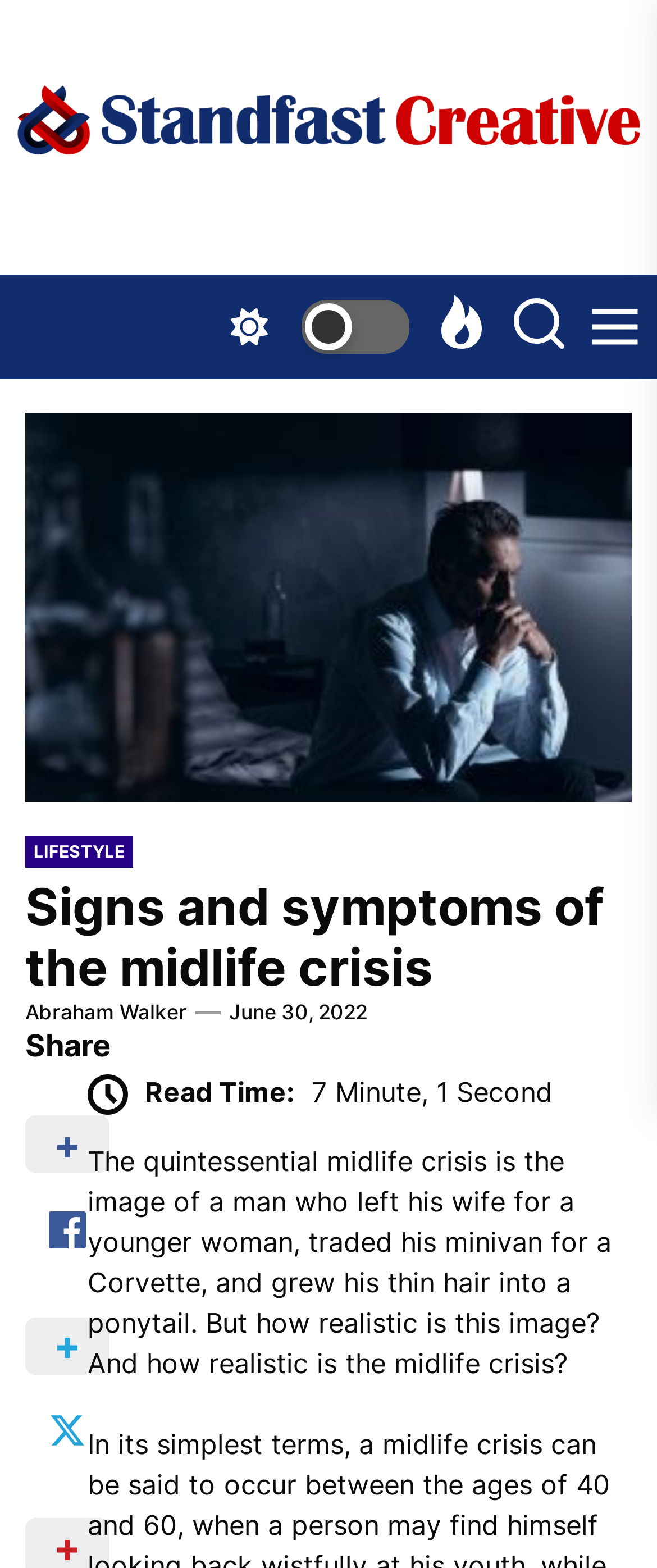How long does it take to read the article?
Please answer using one word or phrase, based on the screenshot.

7 minutes, 1 second